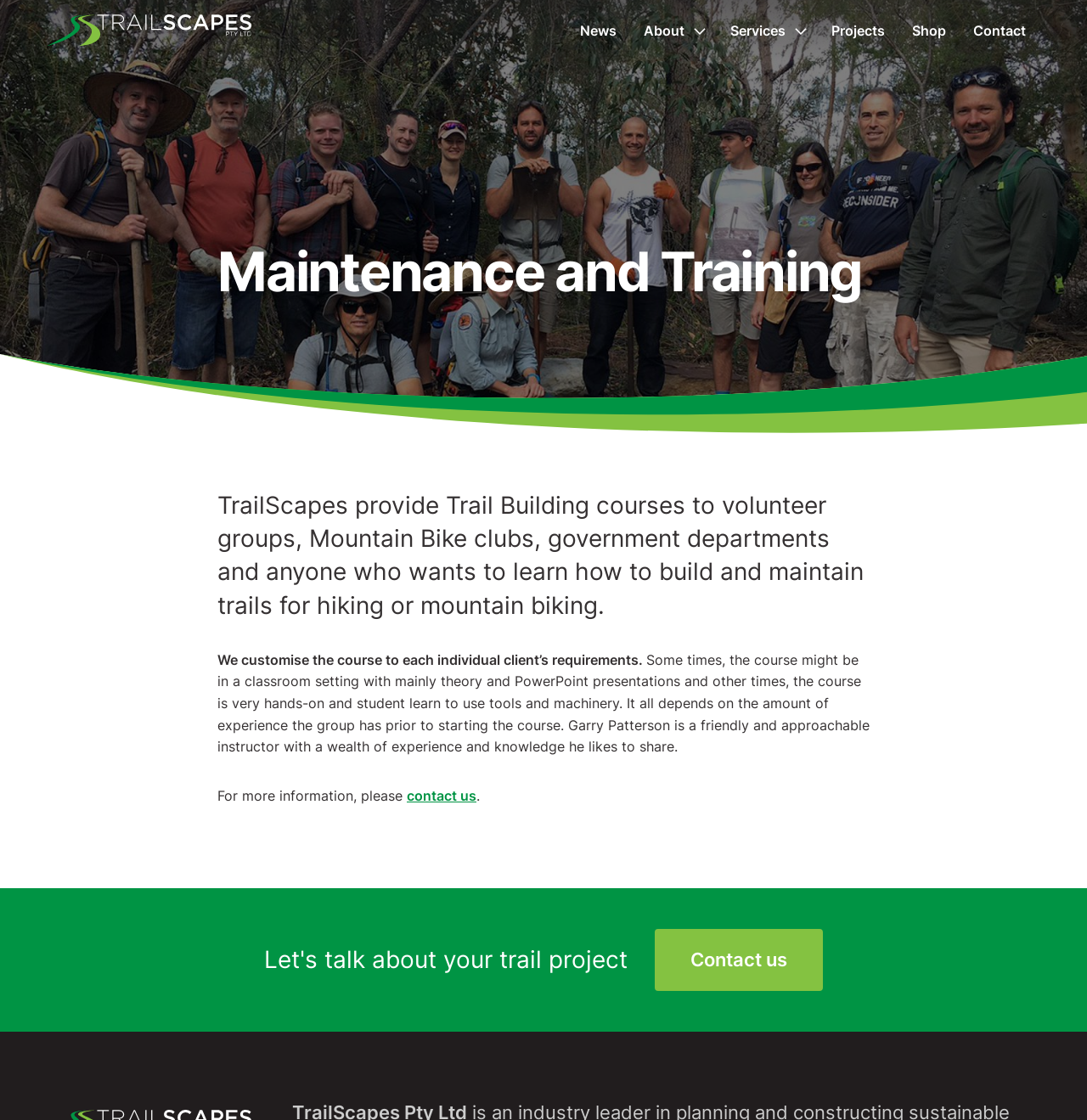Refer to the element description About and identify the corresponding bounding box in the screenshot. Format the coordinates as (top-left x, top-left y, bottom-right x, bottom-right y) with values in the range of 0 to 1.

[0.58, 0.0, 0.633, 0.055]